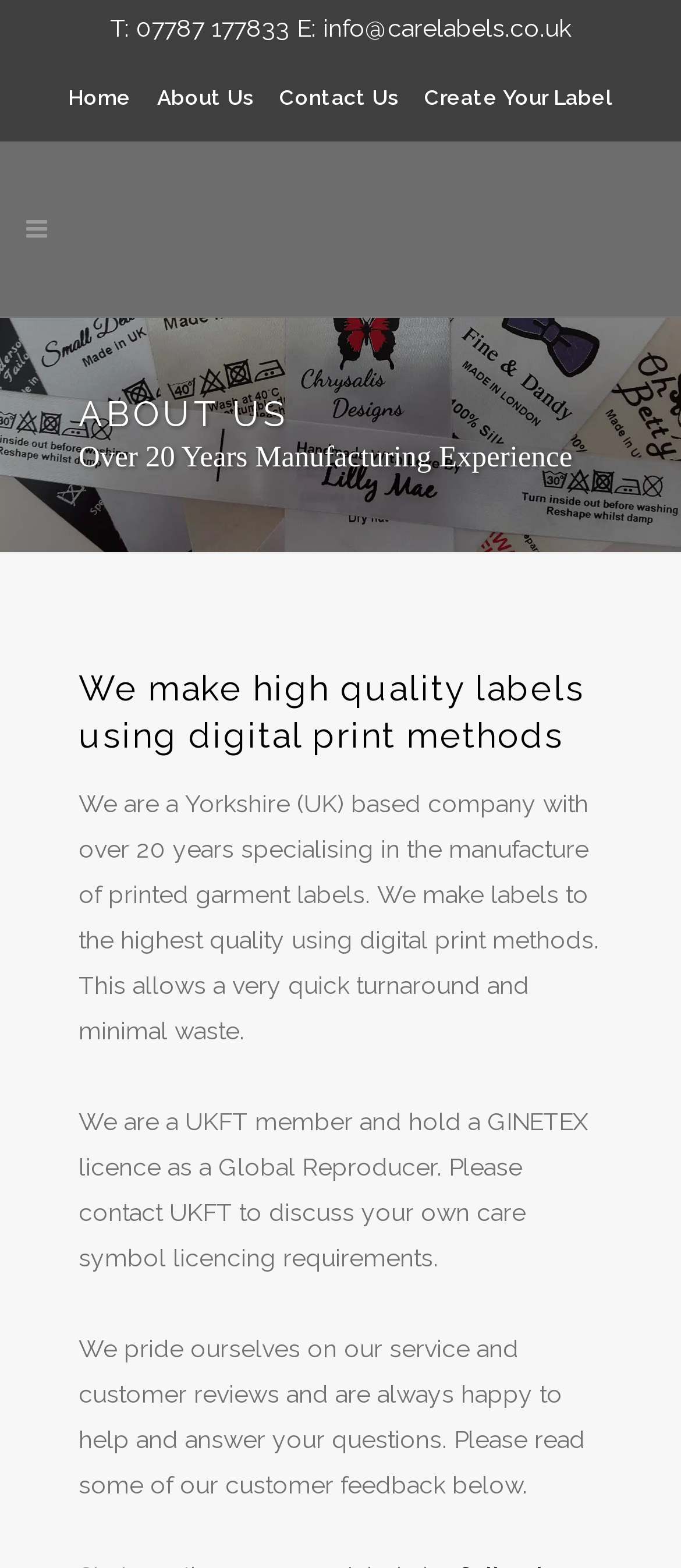What is the company's goal for customer service?
Provide a detailed and extensive answer to the question.

The text 'We pride ourselves on our service and customer reviews and are always happy to help and answer your questions.' implies that the company's goal is to be happy to help and answer customer questions, indicating a focus on good customer service.